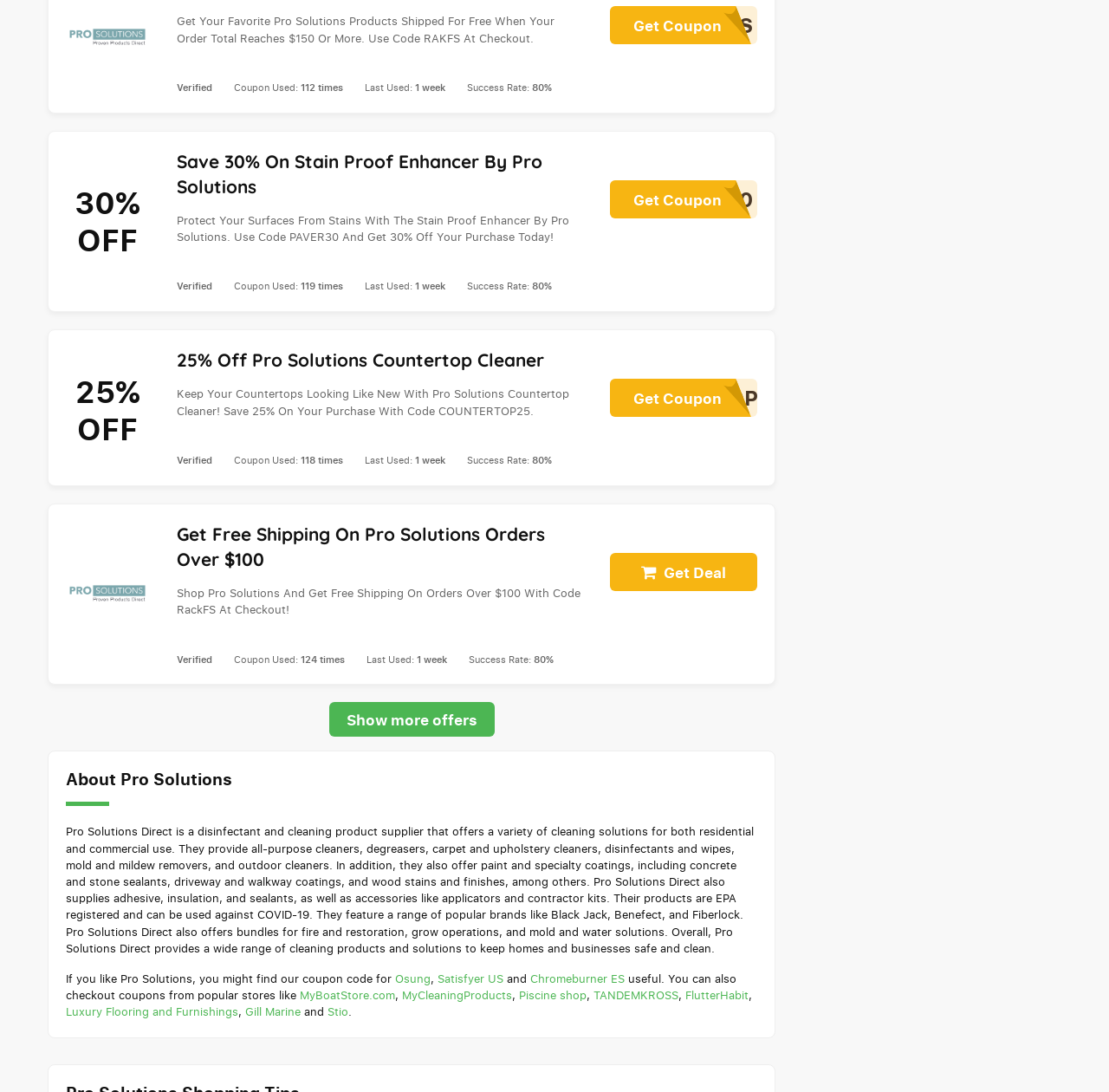Using the details in the image, give a detailed response to the question below:
What type of products does Pro Solutions Direct offer?

I found the answer by looking at the static text 'Pro Solutions Direct is a disinfectant and cleaning product supplier that offers a variety of cleaning solutions for both residential and commercial use.' which indicates that Pro Solutions Direct offers cleaning products and solutions.